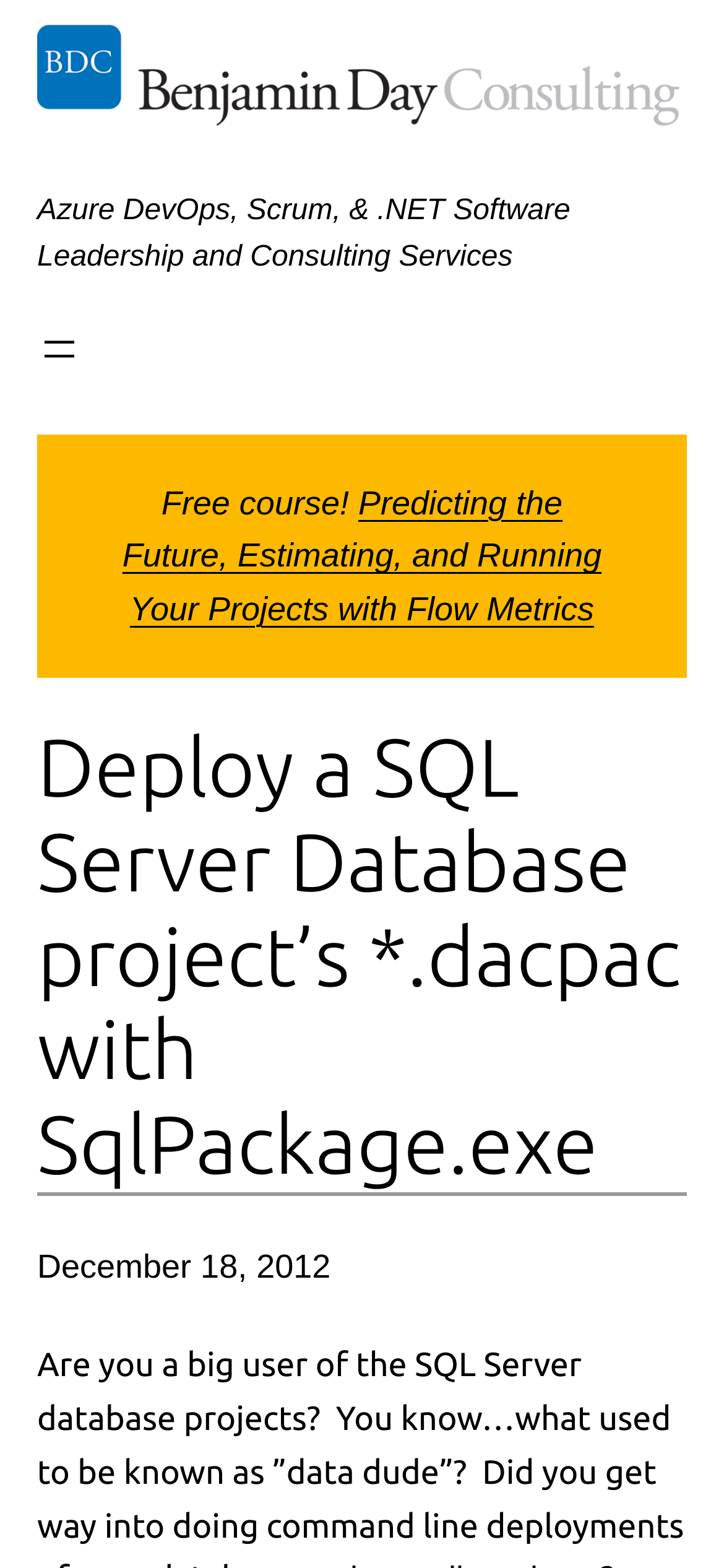Refer to the image and provide an in-depth answer to the question:
What is the company name?

The company name can be found in the top-left corner of the webpage, where it is written as a link and also has an associated image with the same name.